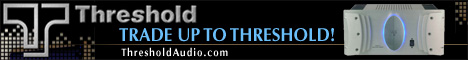Give a one-word or short phrase answer to this question: 
What is the shape of the stylized logo?

T